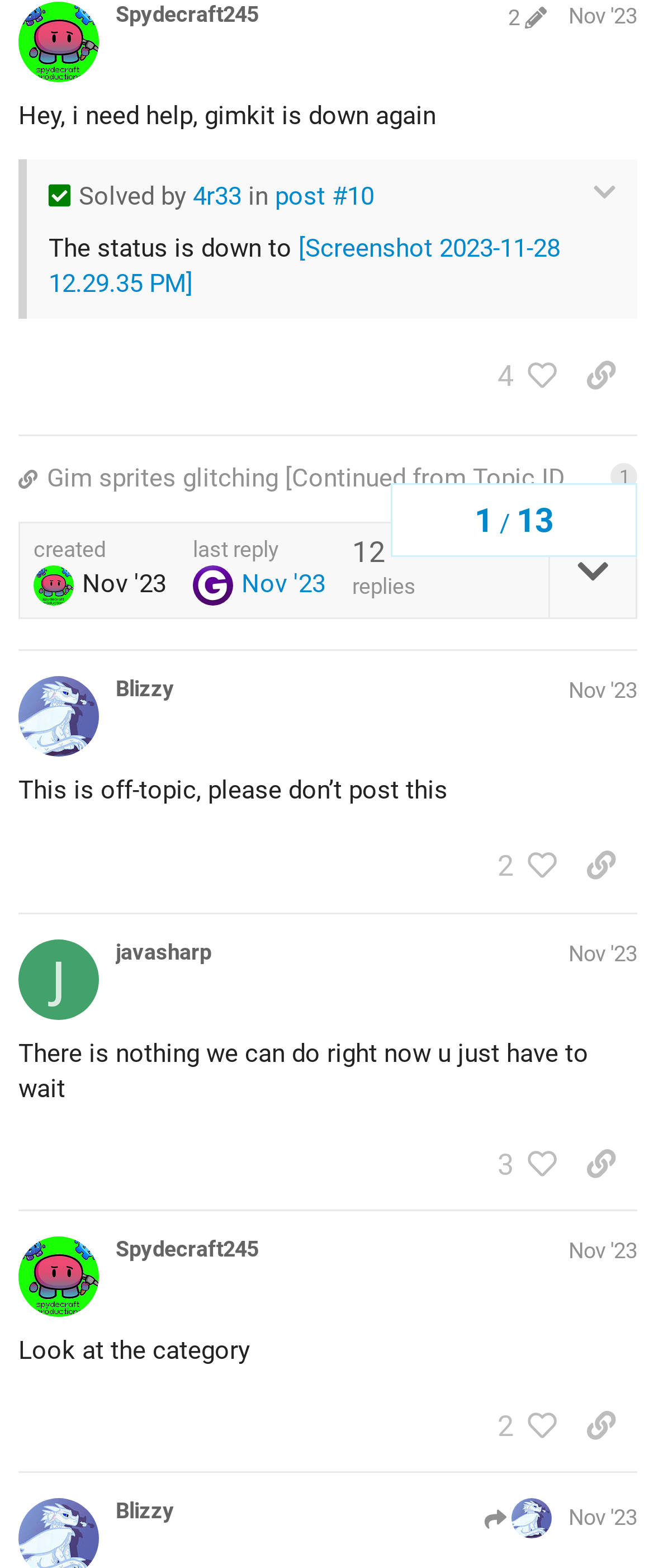Locate and provide the bounding box coordinates for the HTML element that matches this description: "[Screenshot 2023-11-28 12.29.35 PM]".

[0.074, 0.149, 0.856, 0.191]